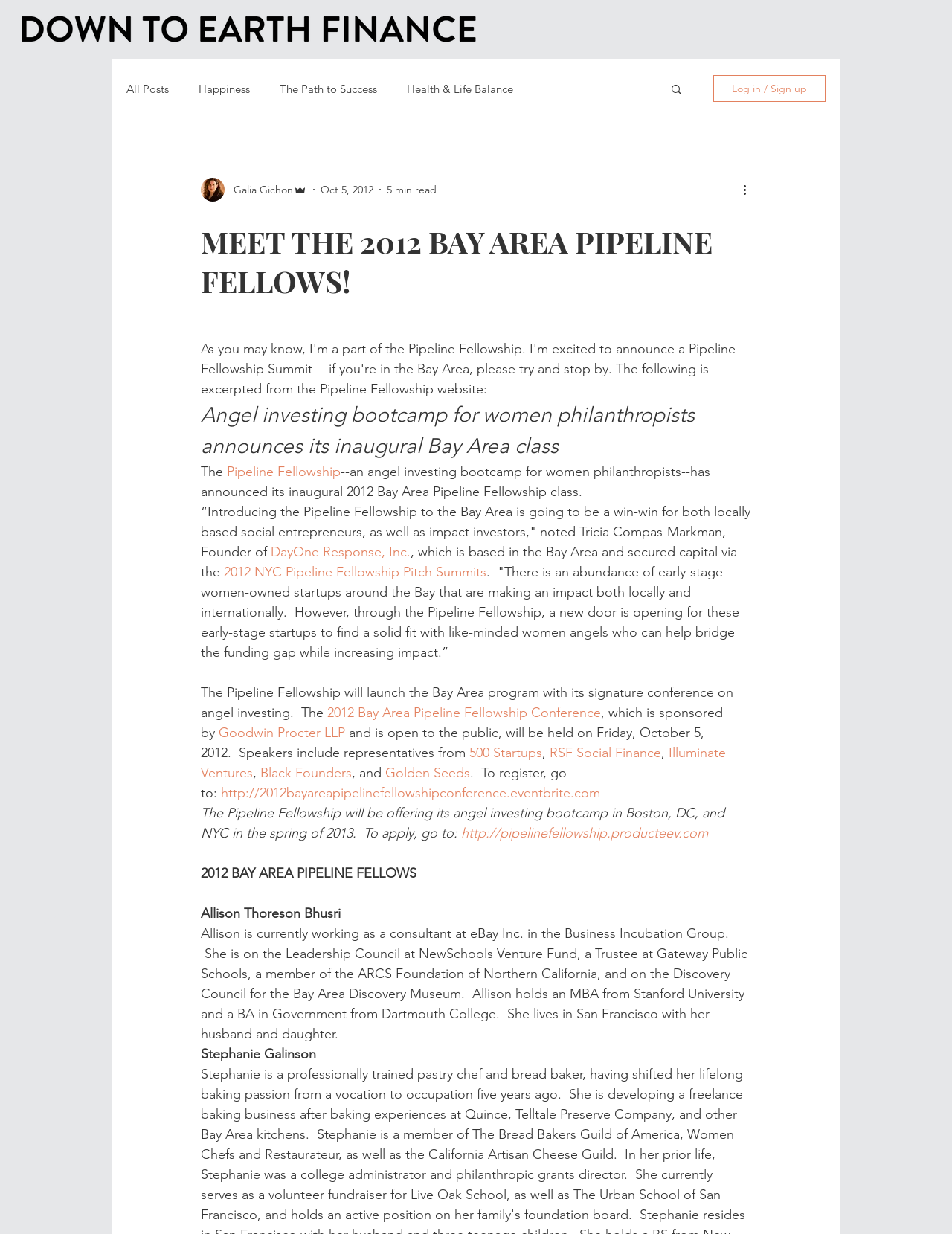Given the element description: "Happiness", predict the bounding box coordinates of the UI element it refers to, using four float numbers between 0 and 1, i.e., [left, top, right, bottom].

[0.209, 0.066, 0.262, 0.077]